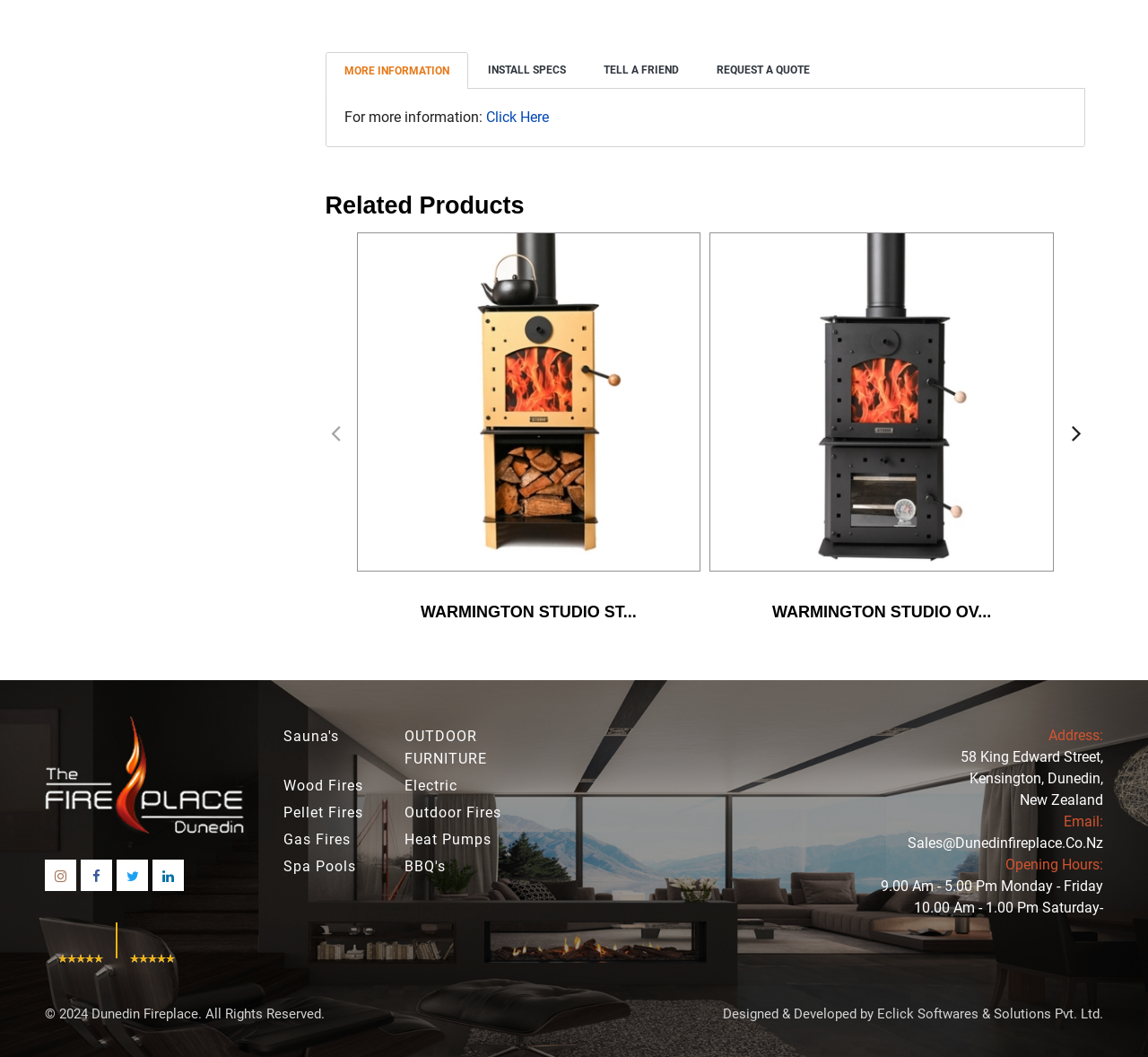Find the bounding box coordinates for the HTML element described as: "aria-label="Facebook"". The coordinates should consist of four float values between 0 and 1, i.e., [left, top, right, bottom].

[0.07, 0.813, 0.098, 0.843]